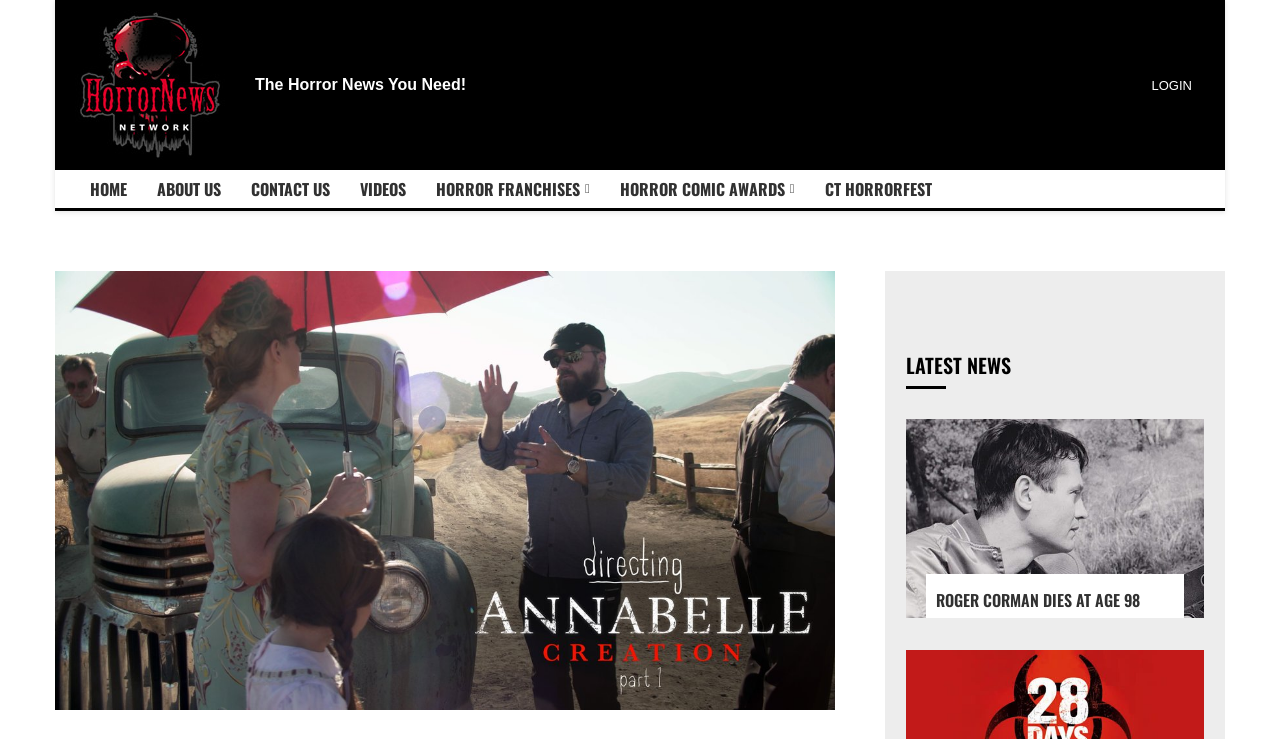Please determine the bounding box coordinates of the clickable area required to carry out the following instruction: "go to home page". The coordinates must be four float numbers between 0 and 1, represented as [left, top, right, bottom].

[0.059, 0.23, 0.111, 0.281]